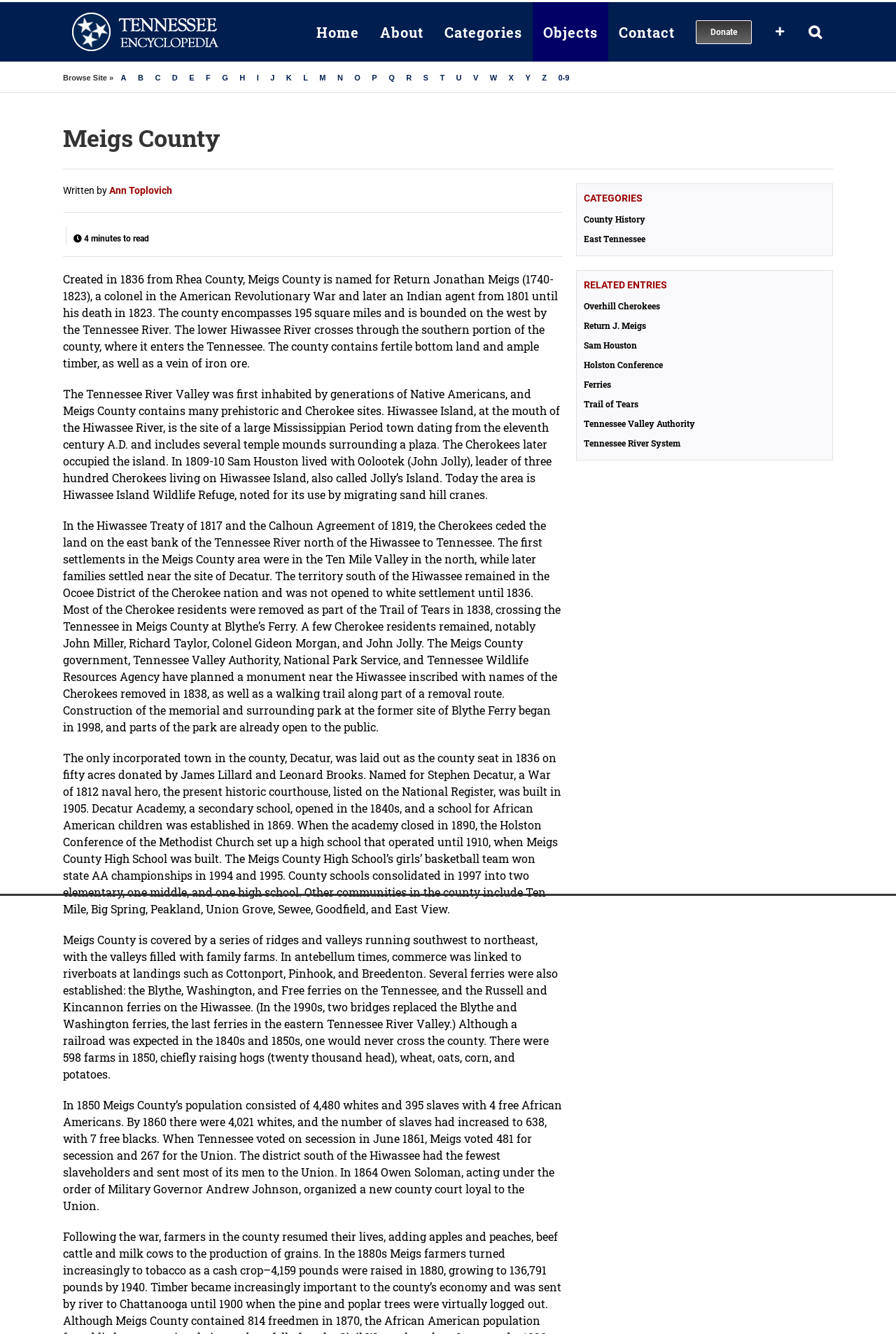What is the name of the incorporated town in Meigs County?
Analyze the screenshot and provide a detailed answer to the question.

According to the webpage, the only incorporated town in the county is Decatur, which was laid out as the county seat in 1836 on fifty acres donated by James Lillard and Leonard Brooks.